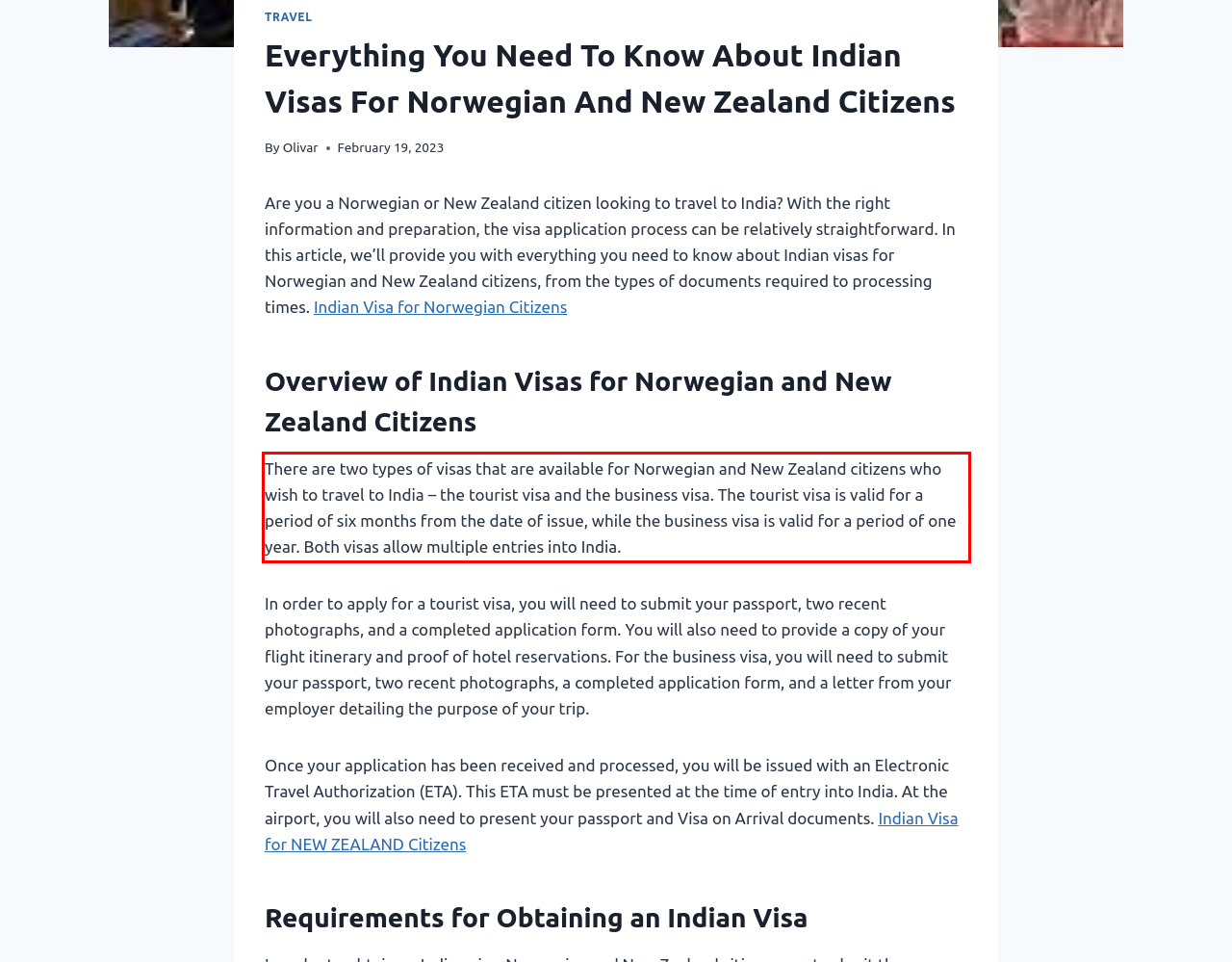Identify the text within the red bounding box on the webpage screenshot and generate the extracted text content.

There are two types of visas that are available for Norwegian and New Zealand citizens who wish to travel to India – the tourist visa and the business visa. The tourist visa is valid for a period of six months from the date of issue, while the business visa is valid for a period of one year. Both visas allow multiple entries into India.